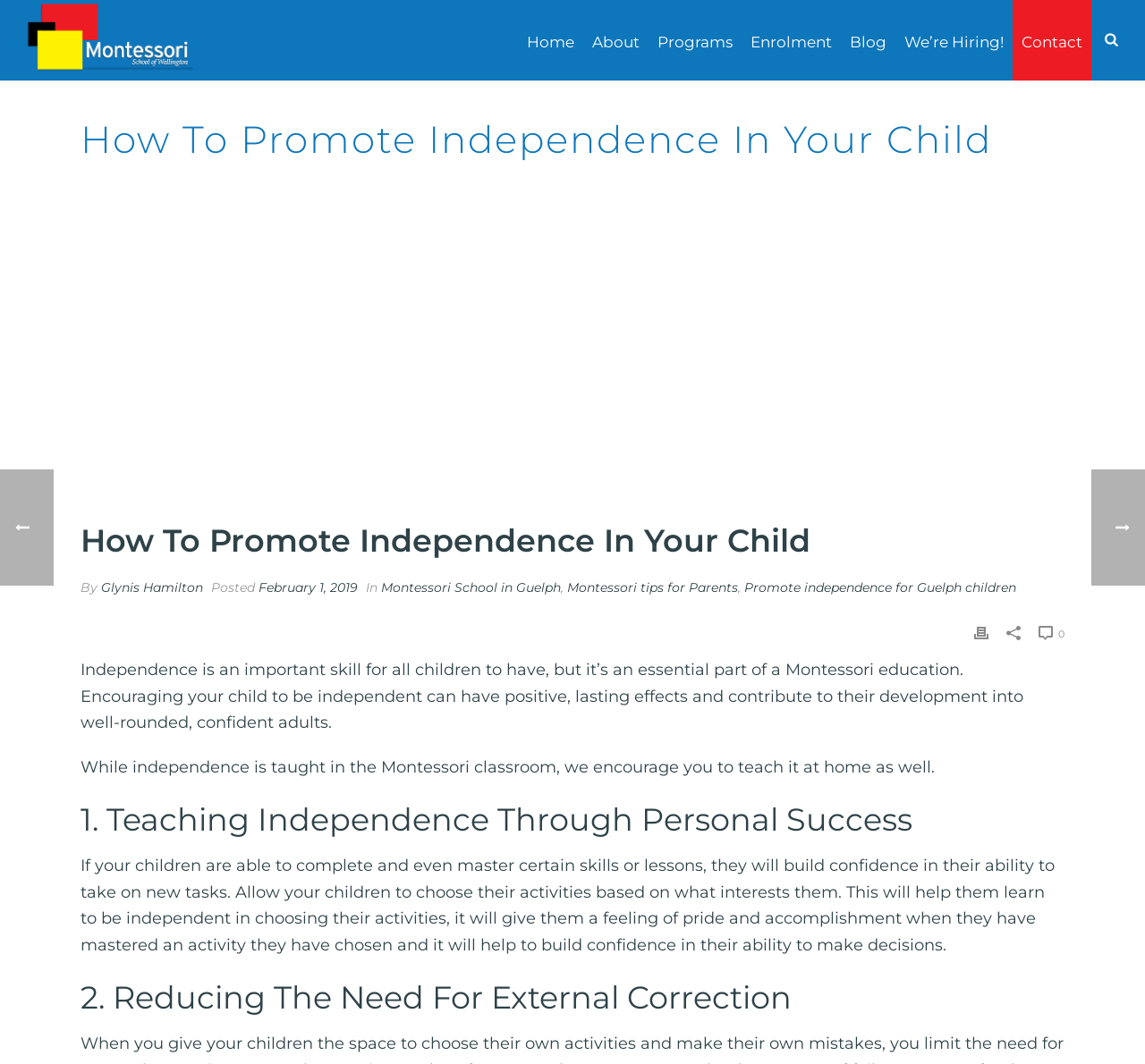Could you determine the bounding box coordinates of the clickable element to complete the instruction: "View the 'Montessori tips for Parents' page"? Provide the coordinates as four float numbers between 0 and 1, i.e., [left, top, right, bottom].

[0.495, 0.544, 0.645, 0.56]